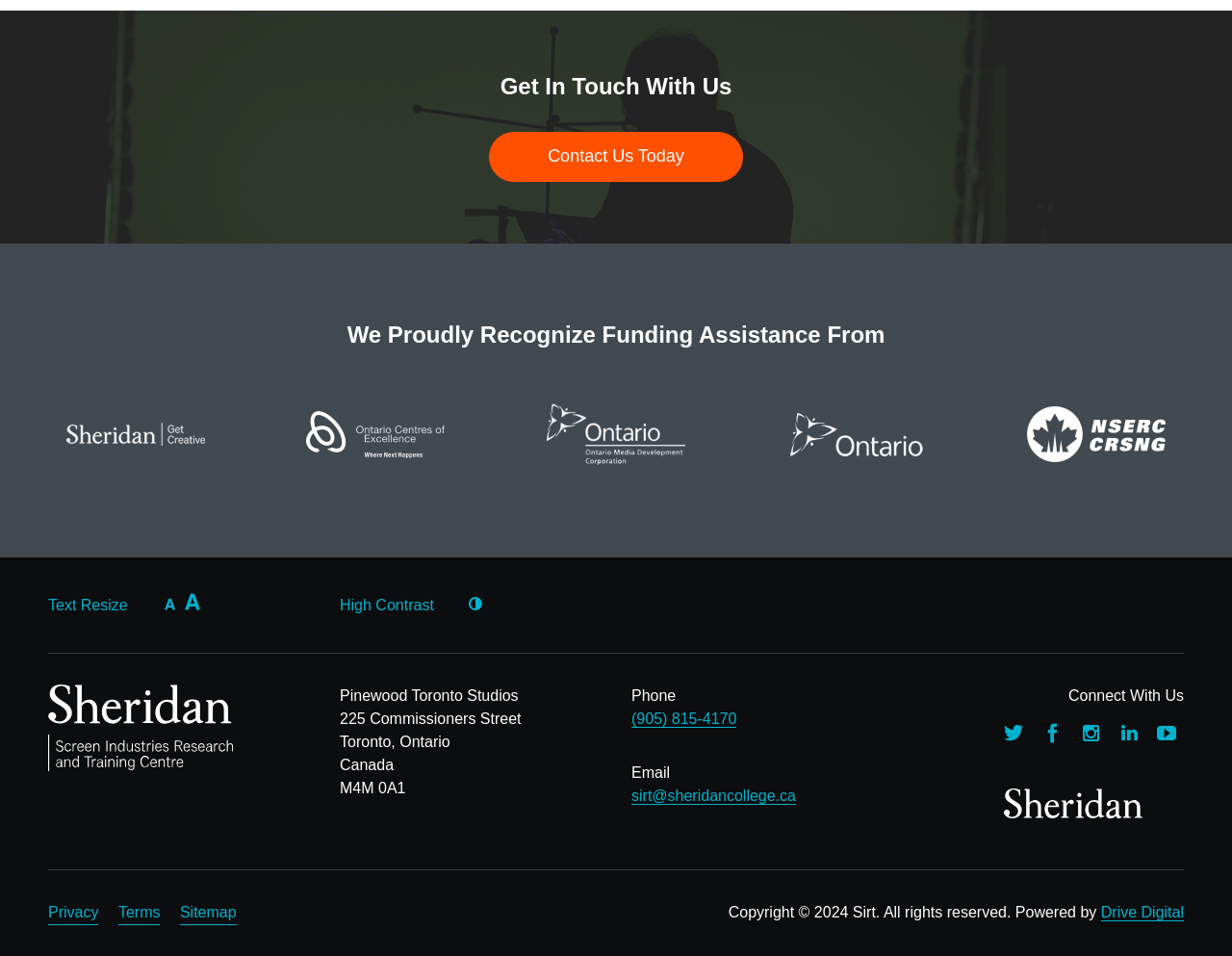Using the description: "sirt@sheridancollege.ca", identify the bounding box of the corresponding UI element in the screenshot.

[0.512, 0.824, 0.646, 0.842]